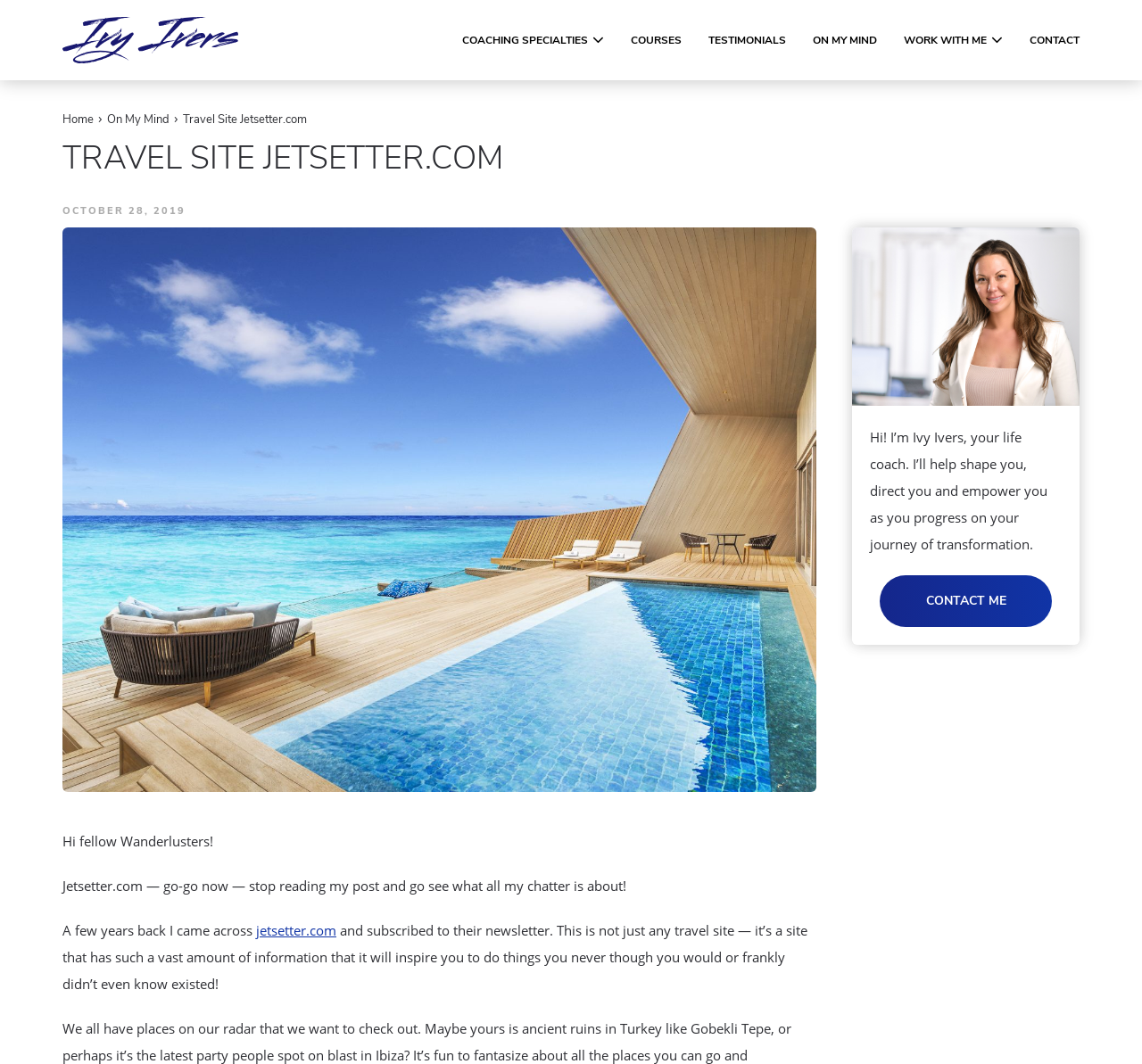What is the date of the post?
Provide a detailed answer to the question, using the image to inform your response.

The date of the post can be found in the top-right corner of the webpage, where it says 'OCTOBER 28, 2019'. This date is likely the date when the post was published.